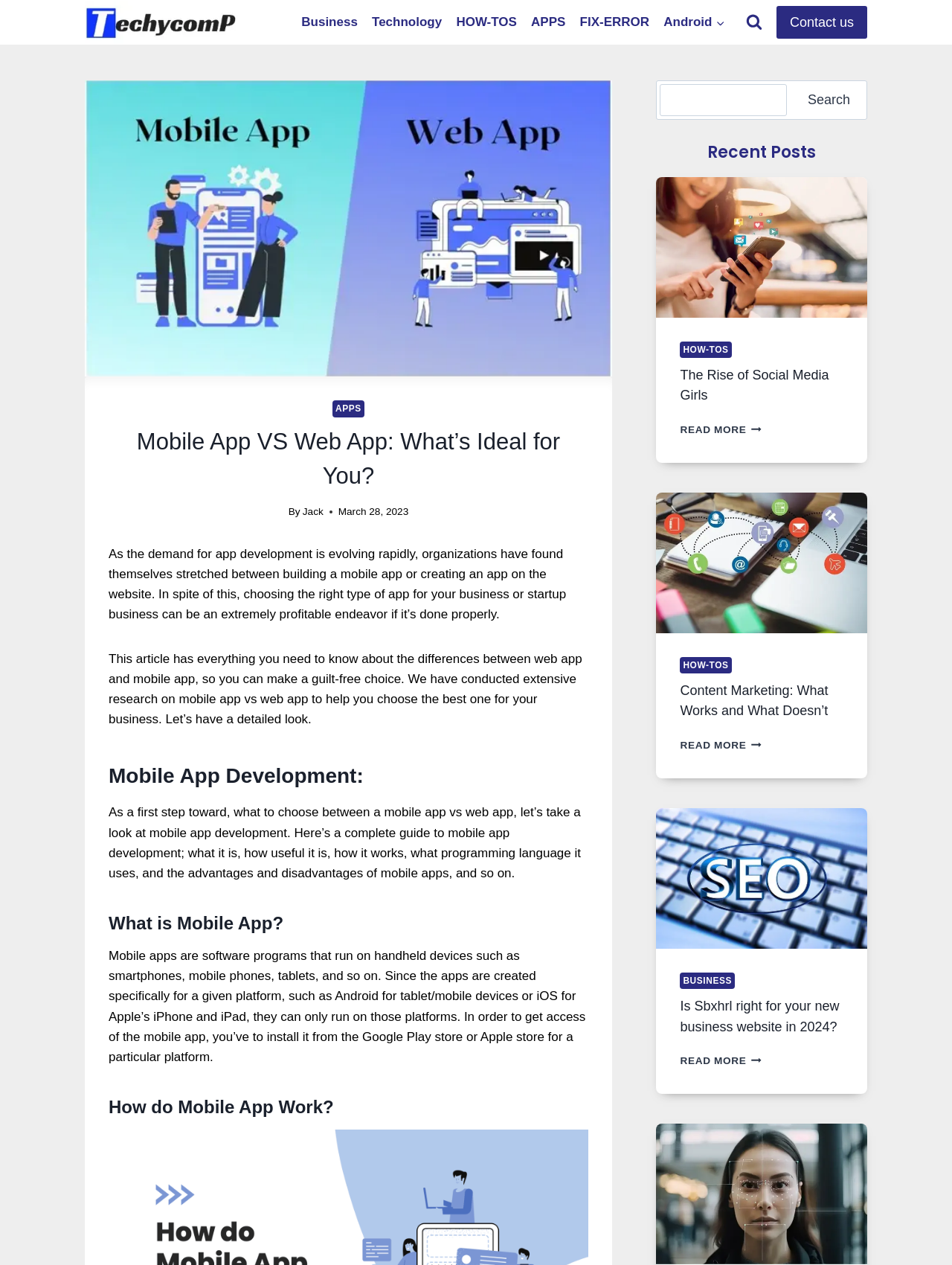What is the name of the website?
Please ensure your answer to the question is detailed and covers all necessary aspects.

The name of the website can be found at the top left corner of the webpage, where it says 'Mobile App VS Web App: What’s Ideal for You? - TechyComp- Technology Simplified'.